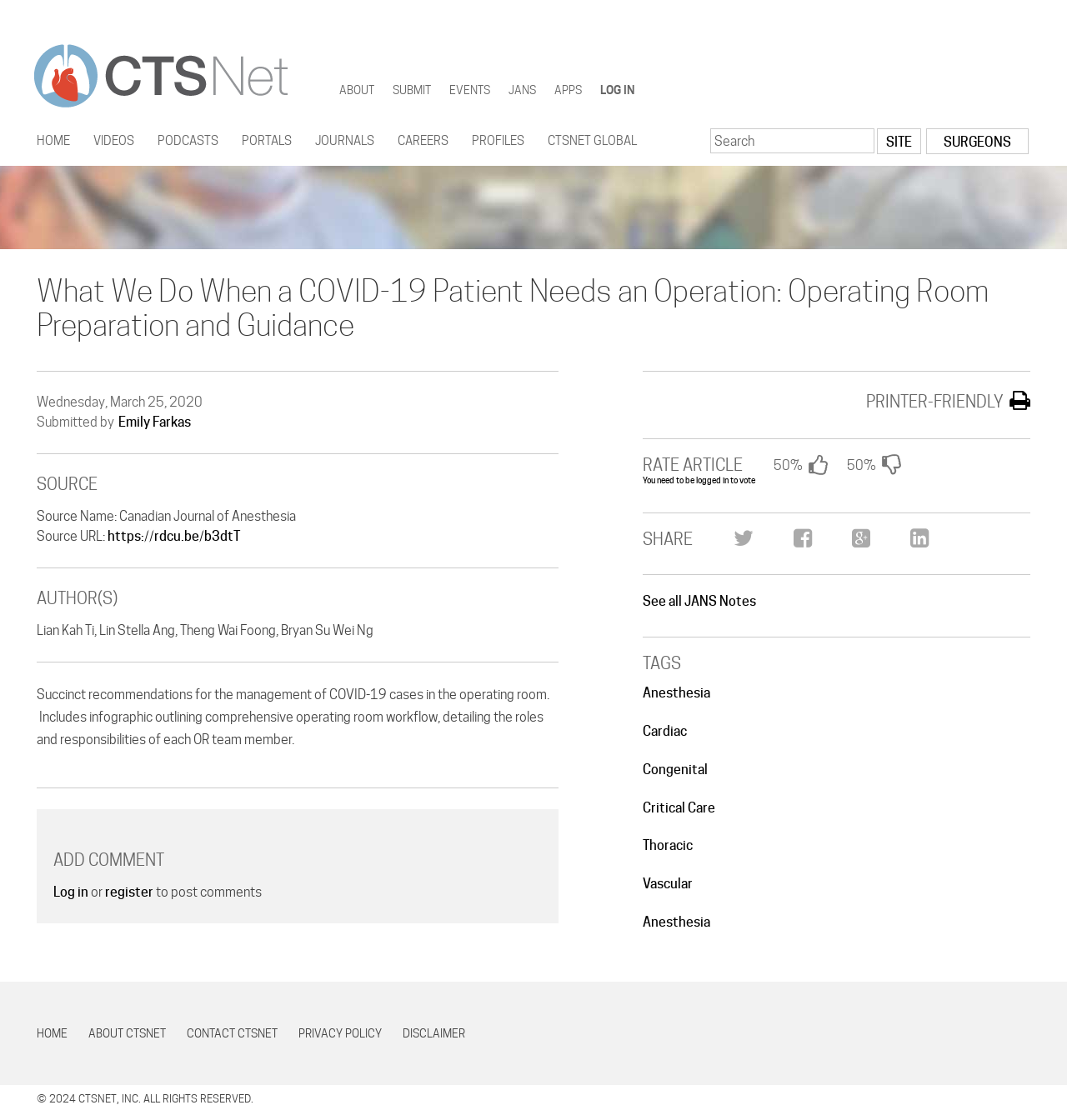Determine the bounding box coordinates of the element's region needed to click to follow the instruction: "Read the article about operating room preparation and guidance". Provide these coordinates as four float numbers between 0 and 1, formatted as [left, top, right, bottom].

[0.034, 0.245, 0.966, 0.305]